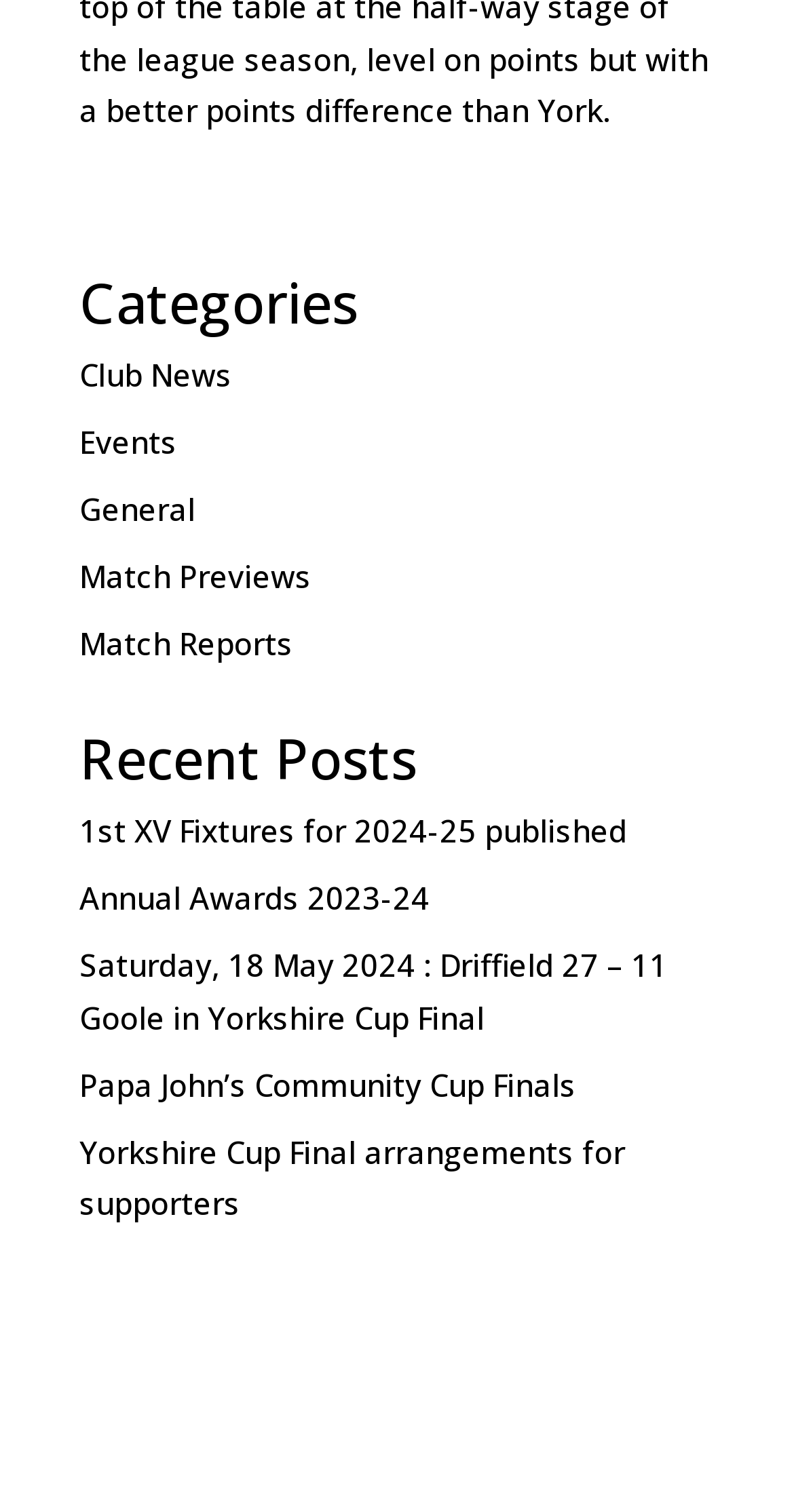Please locate the bounding box coordinates of the element that should be clicked to achieve the given instruction: "View Club News".

[0.1, 0.234, 0.292, 0.26]